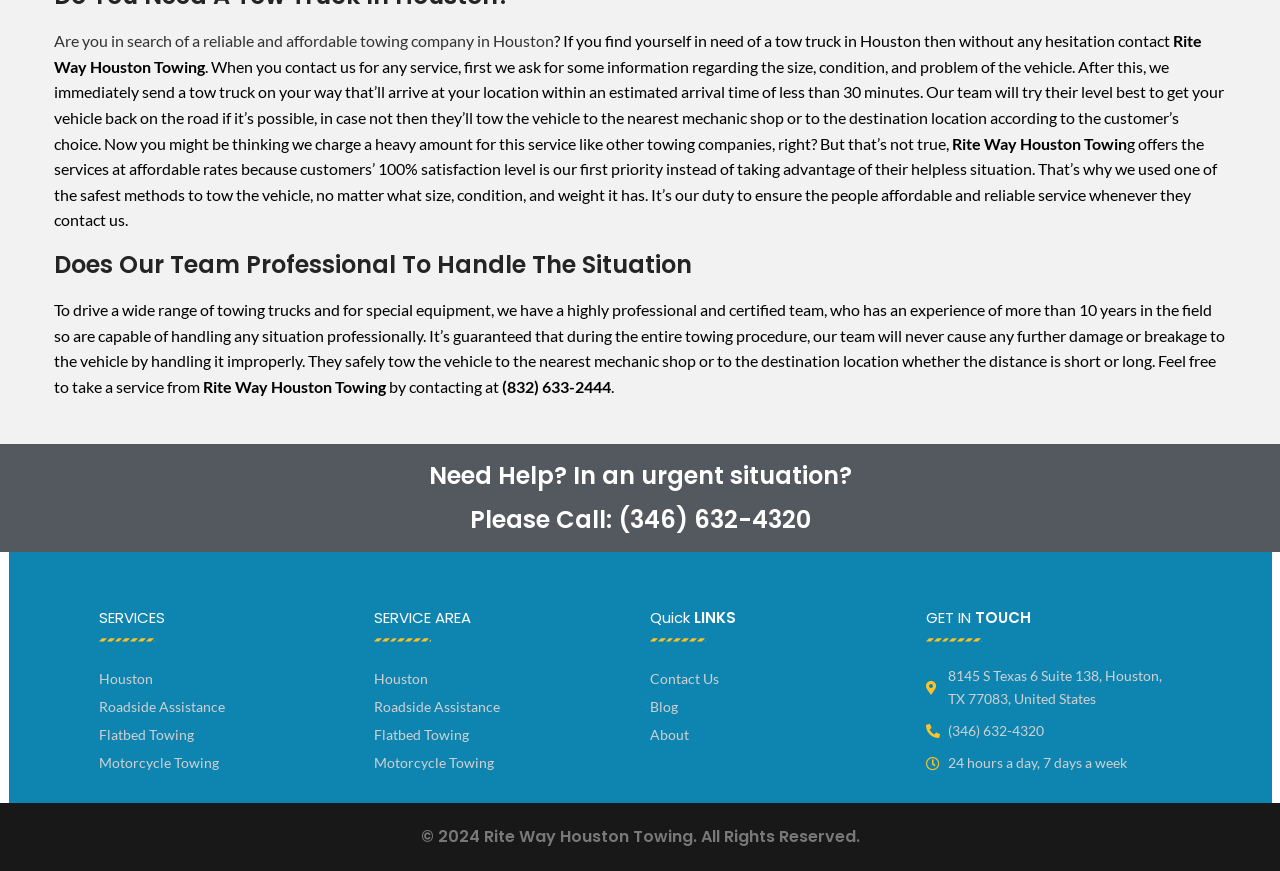Mark the bounding box of the element that matches the following description: "Houston".

[0.292, 0.764, 0.492, 0.796]